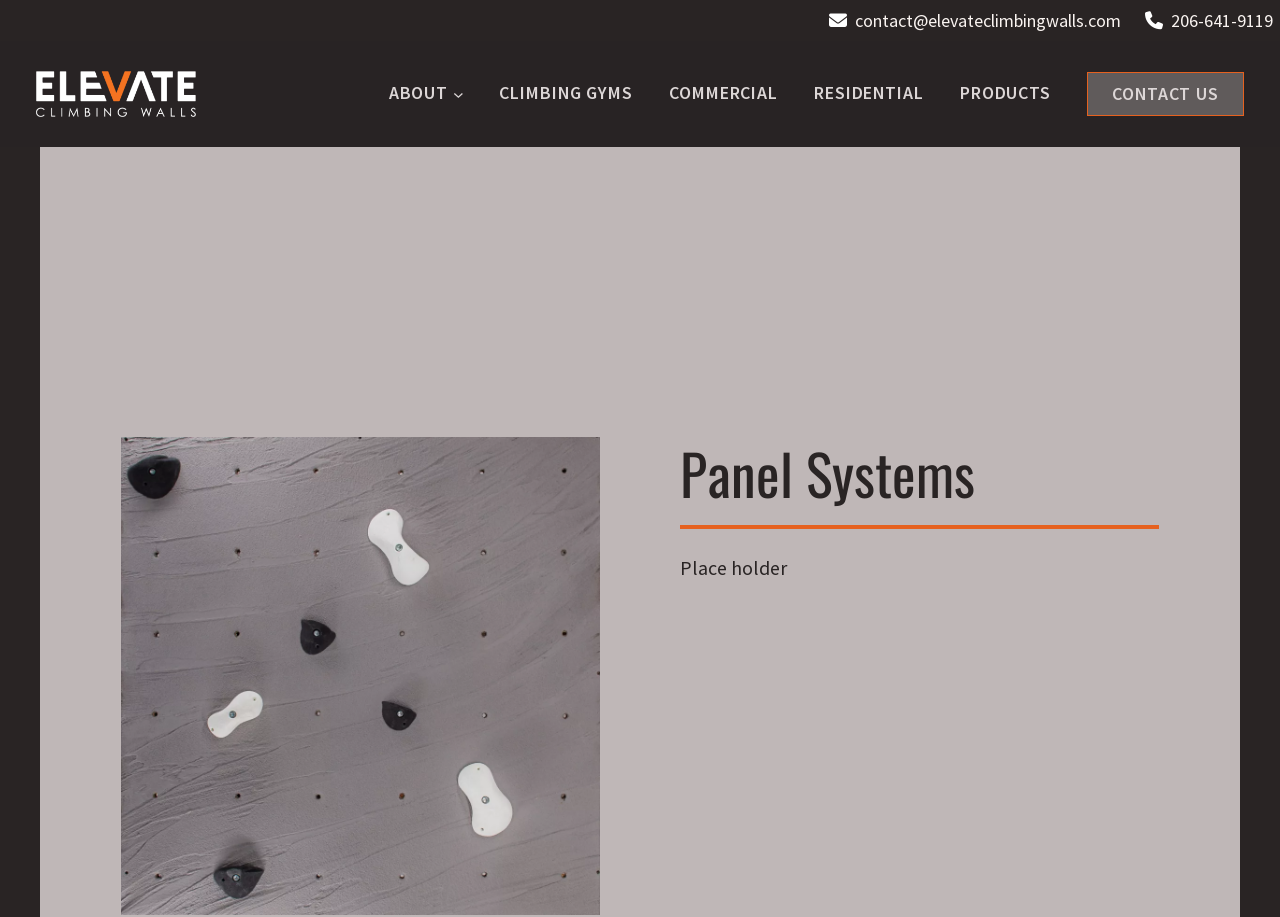Please determine the bounding box coordinates of the element to click on in order to accomplish the following task: "View climbing gyms". Ensure the coordinates are four float numbers ranging from 0 to 1, i.e., [left, top, right, bottom].

[0.39, 0.087, 0.495, 0.118]